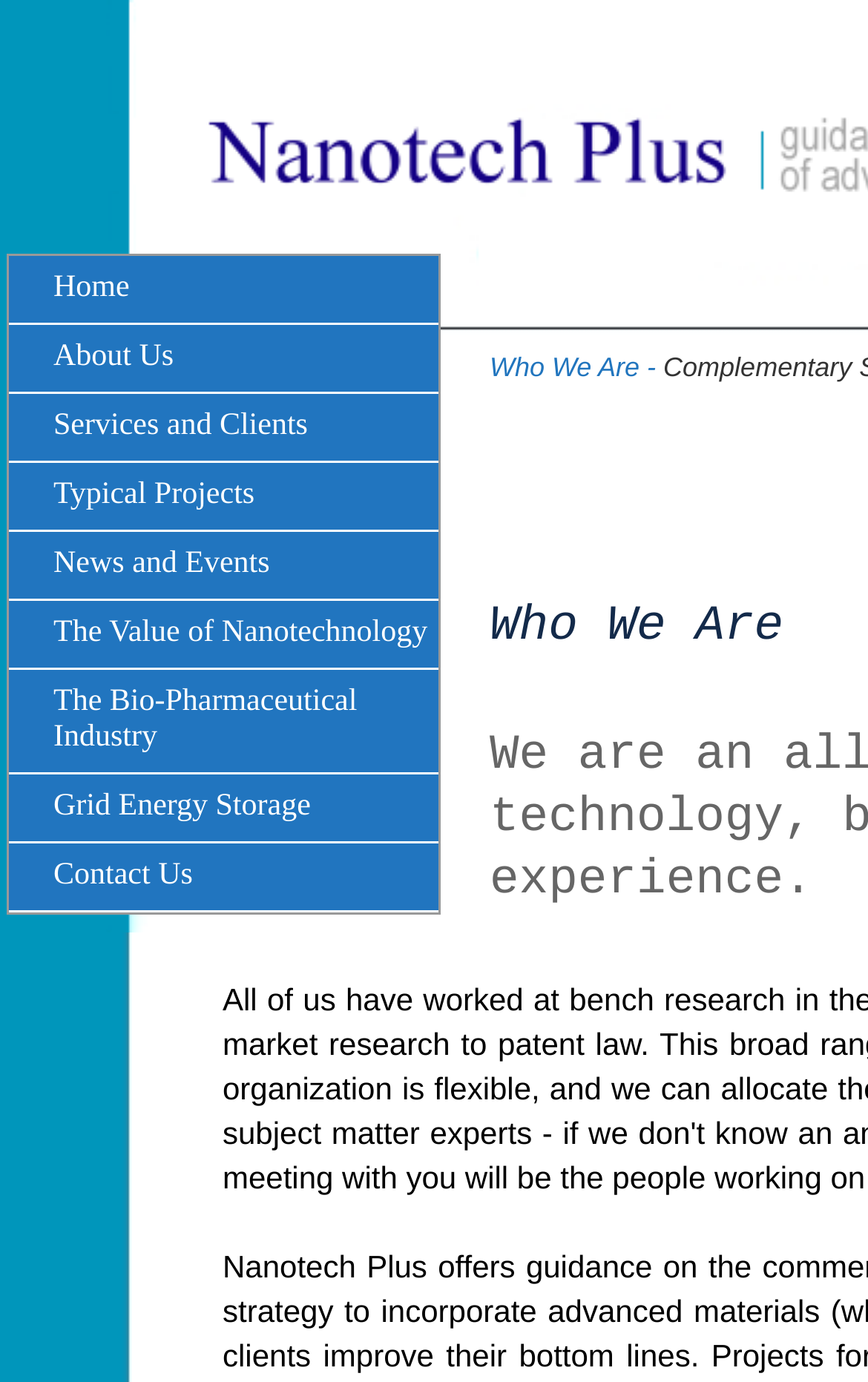What is the text above the 'Who We Are' heading?
Can you give a detailed and elaborate answer to the question?

The 'Who We Are' heading is a subheading on the webpage, and above it, there is a text 'Who We Are -' which is a part of the introduction or subtitle.